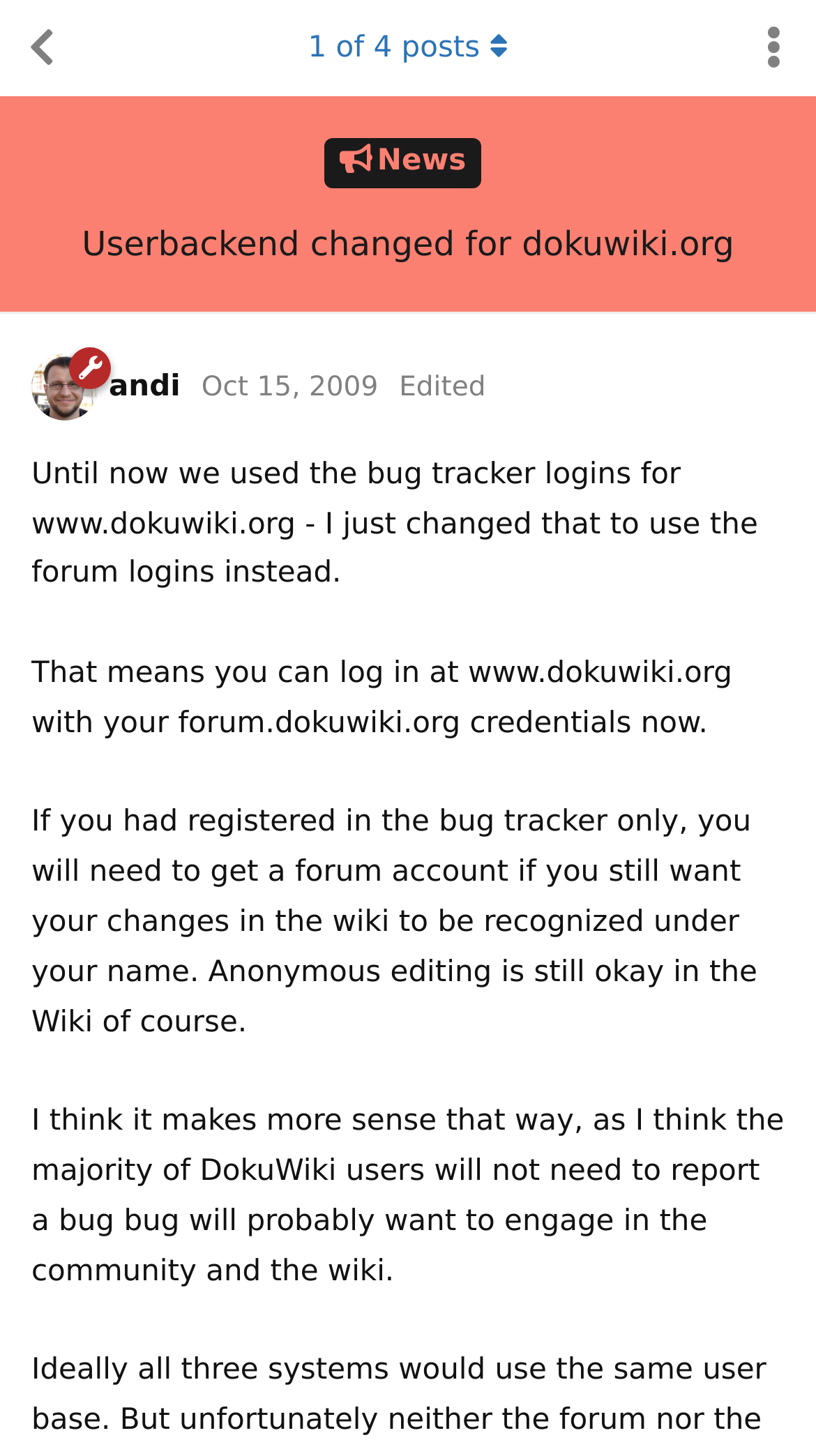Can you find and provide the main heading text of this webpage?

Userbackend changed for dokuwiki.org